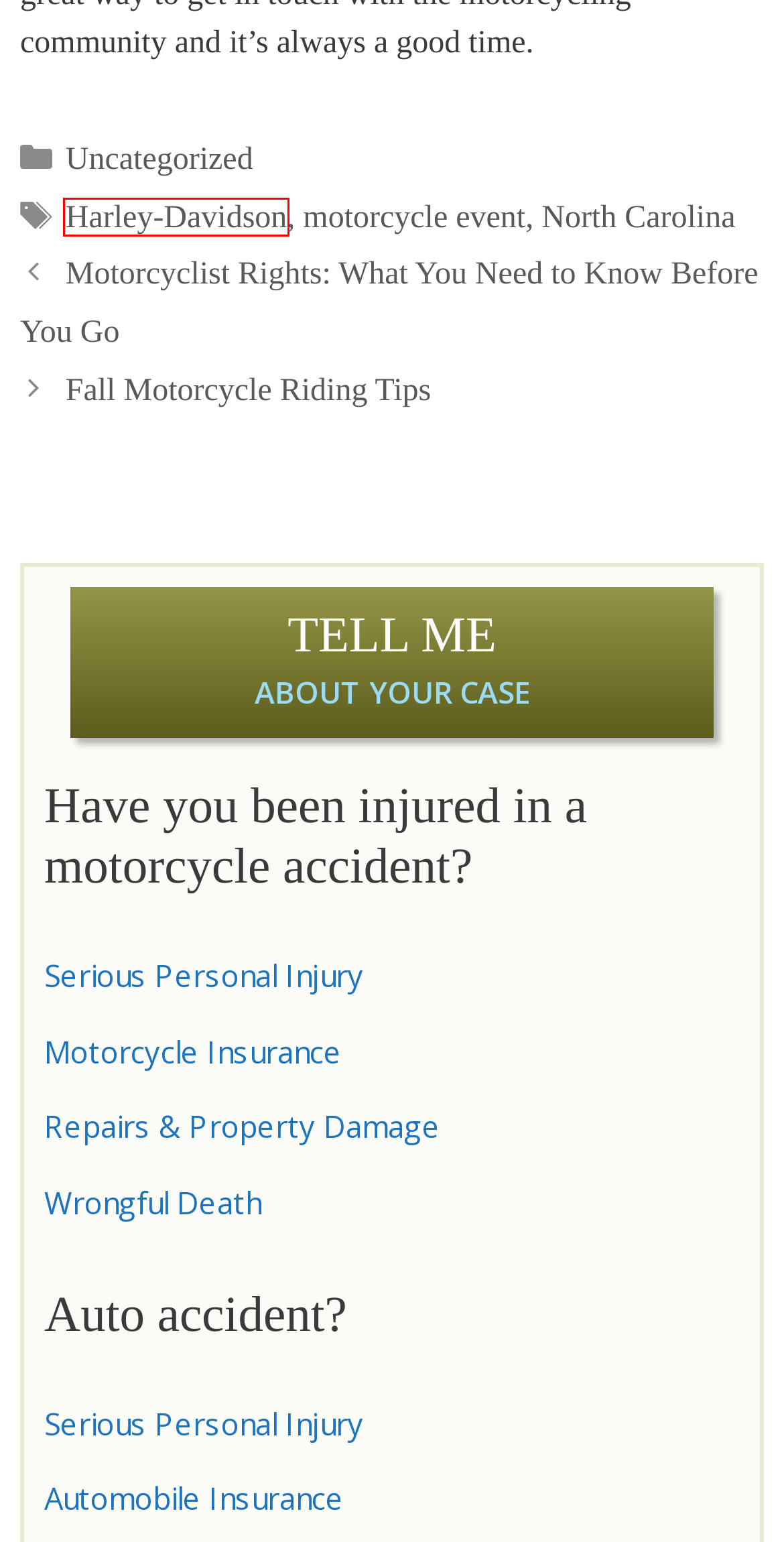Given a screenshot of a webpage featuring a red bounding box, identify the best matching webpage description for the new page after the element within the red box is clicked. Here are the options:
A. North Carolina Wrongful Death Attorney | Gary Poole Law Office
B. Contact Gary Poole Law Office | Chapel Hill, North Carolina
C. North Carolina | Gary Poole Law Office
D. Fall Motorcycle Riding Tips | Gary Poole Law Office
E. Uncategorized | Gary Poole Law Office
F. North Carolina Attorney | Motorcycle Accident Injuries | Chapel Hill NC
G. Harley-Davidson | Gary Poole Law Office
H. motorcycle event | Gary Poole Law Office

G